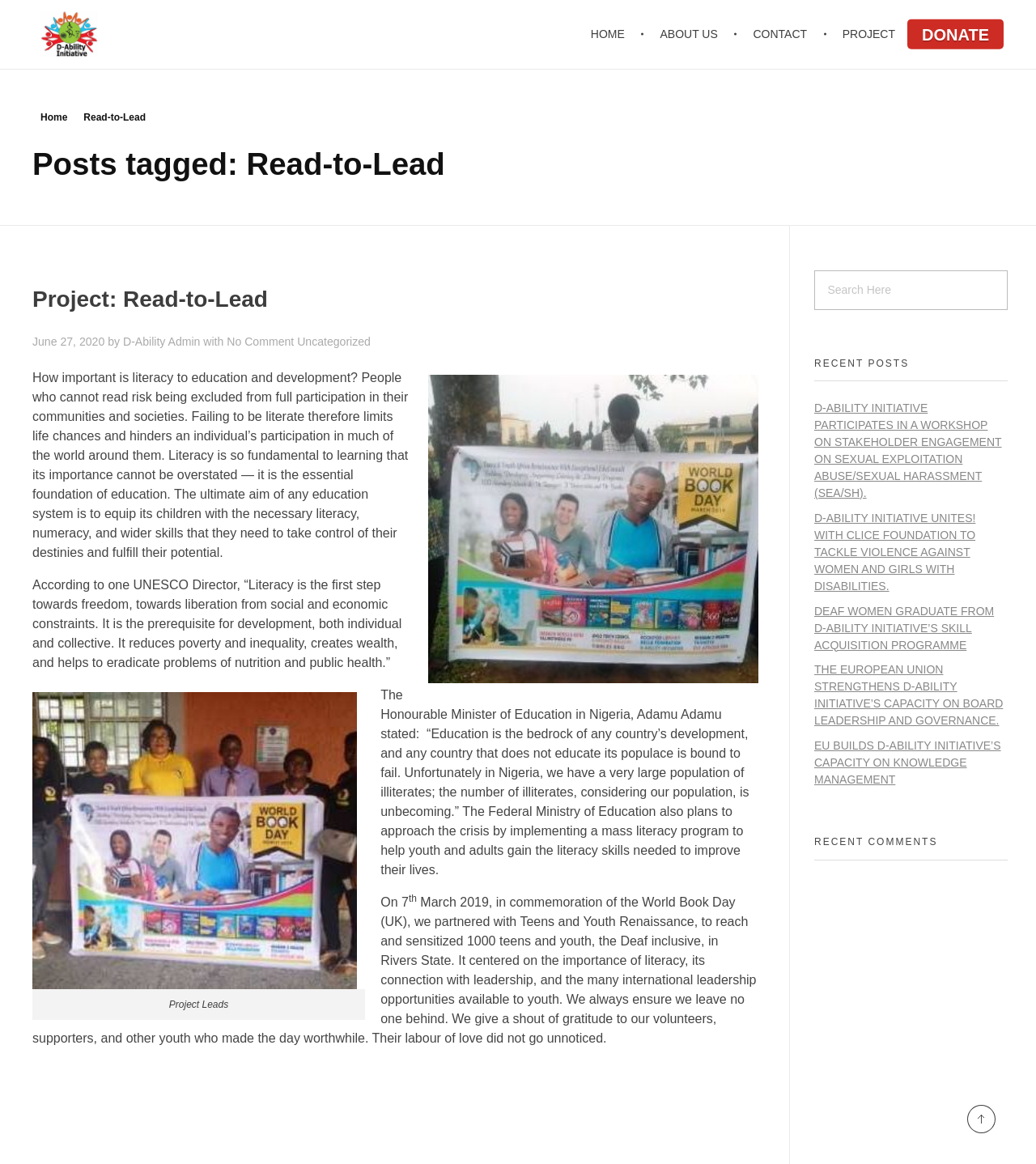Please identify the bounding box coordinates of the element that needs to be clicked to perform the following instruction: "Go to the 'HOME' page".

[0.57, 0.0, 0.623, 0.059]